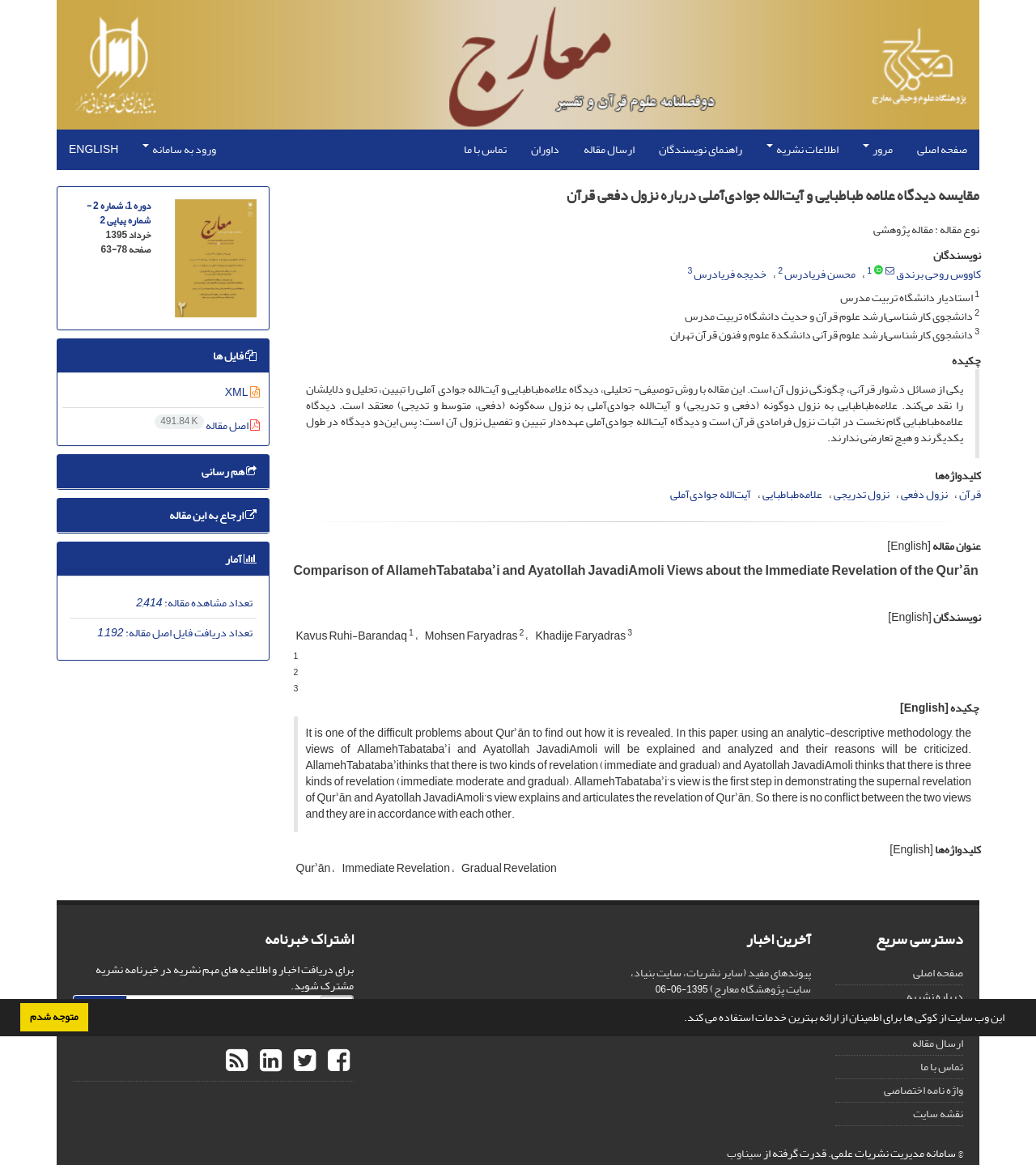Determine the bounding box coordinates of the section to be clicked to follow the instruction: "cite this article". The coordinates should be given as four float numbers between 0 and 1, formatted as [left, top, right, bottom].

[0.067, 0.435, 0.247, 0.449]